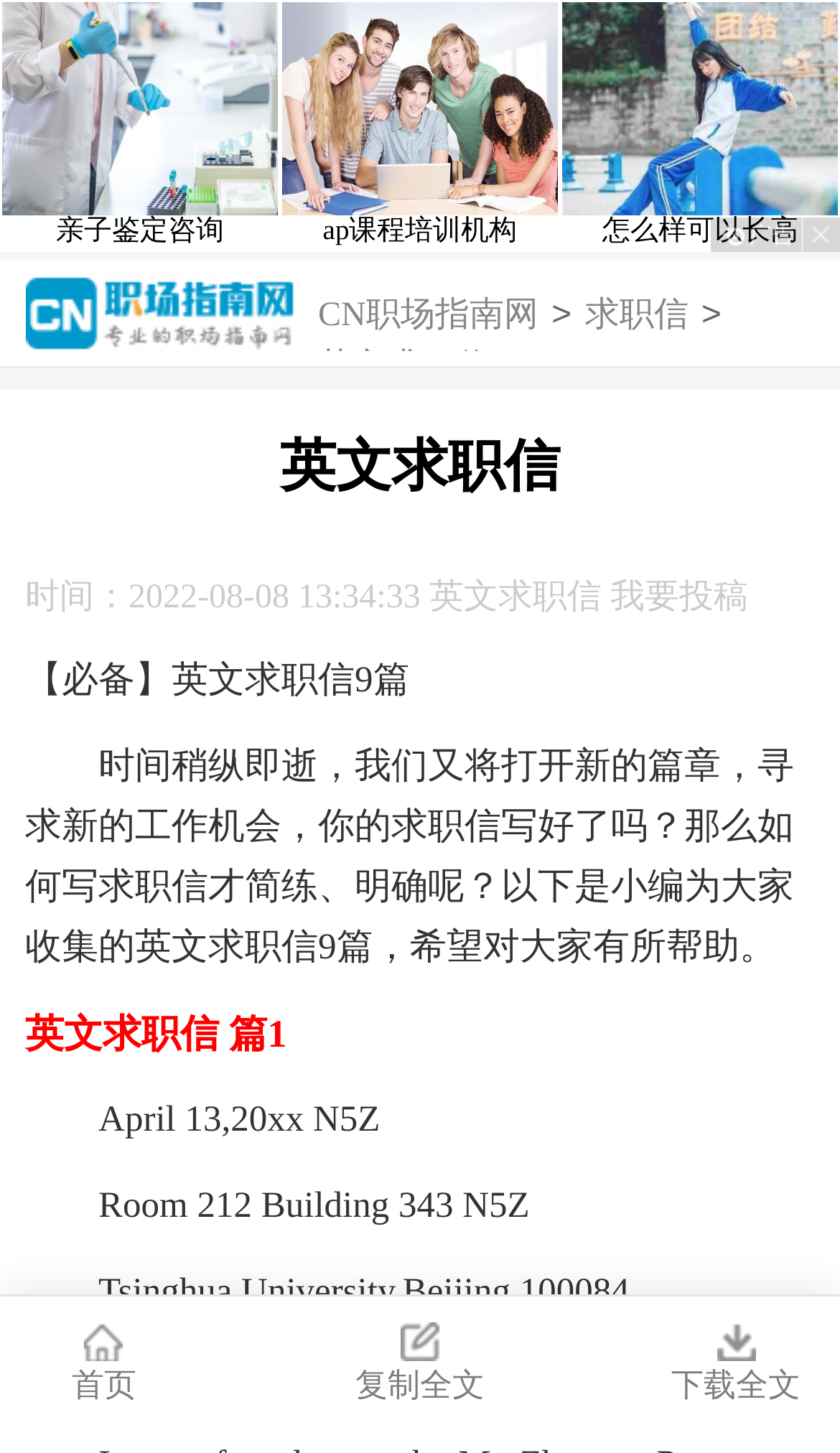What is the website about?
Provide a detailed and well-explained answer to the question.

Based on the webpage content, it appears to be a website providing resources and guidance for job seekers, specifically focusing on English job application letters.